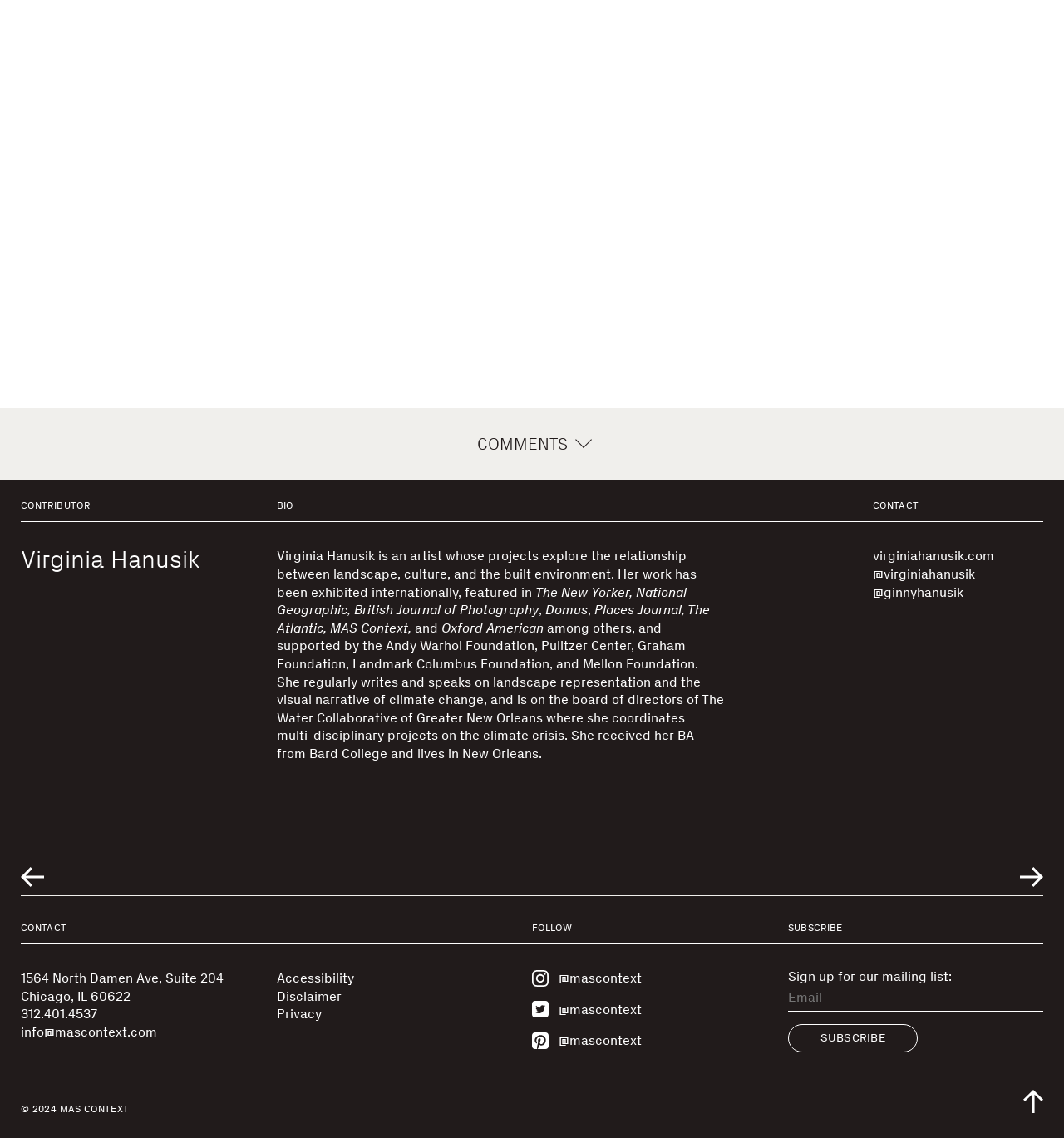Could you find the bounding box coordinates of the clickable area to complete this instruction: "Contact MAS Context"?

[0.02, 0.884, 0.091, 0.898]